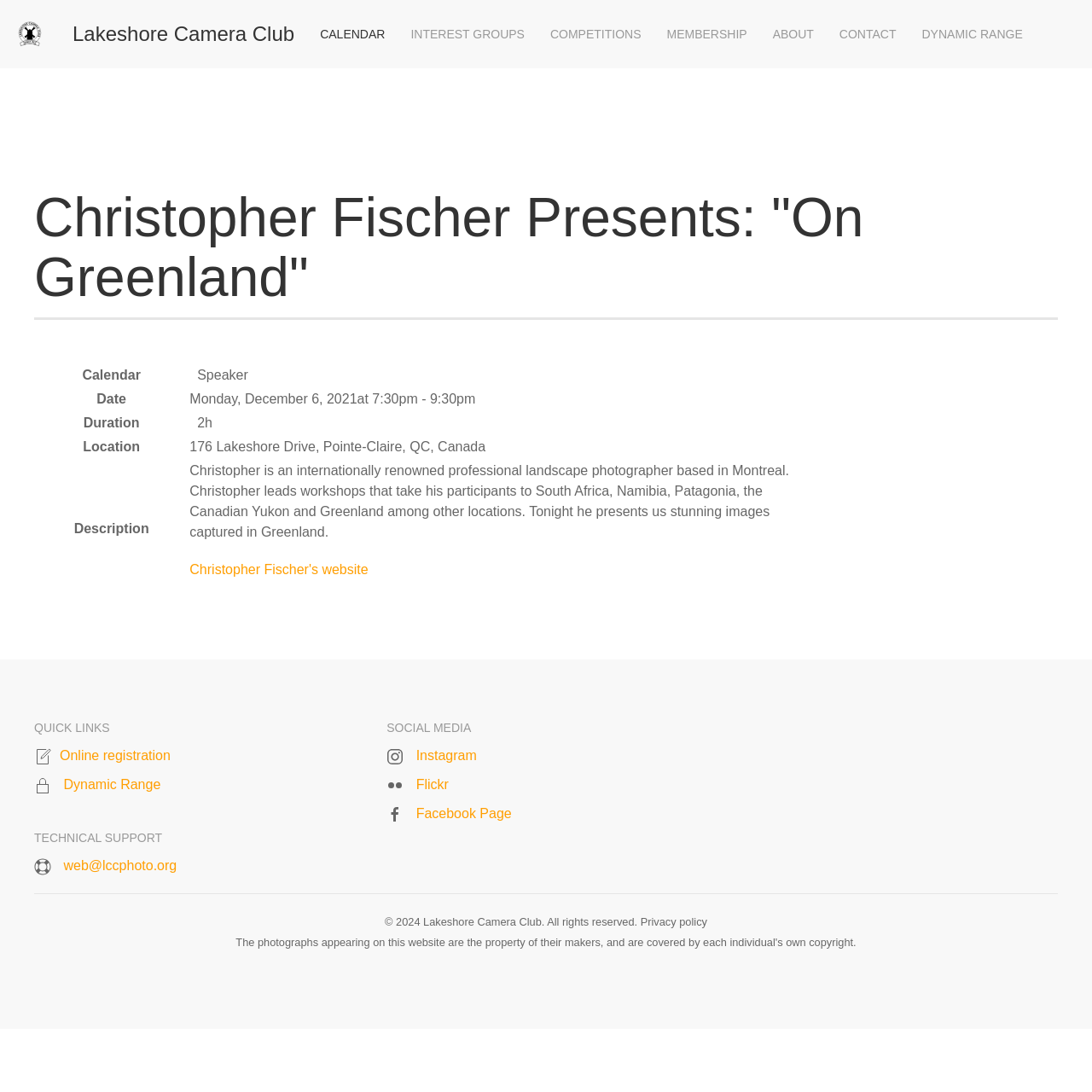Please locate and retrieve the main header text of the webpage.

Christopher Fischer Presents: "On Greenland"